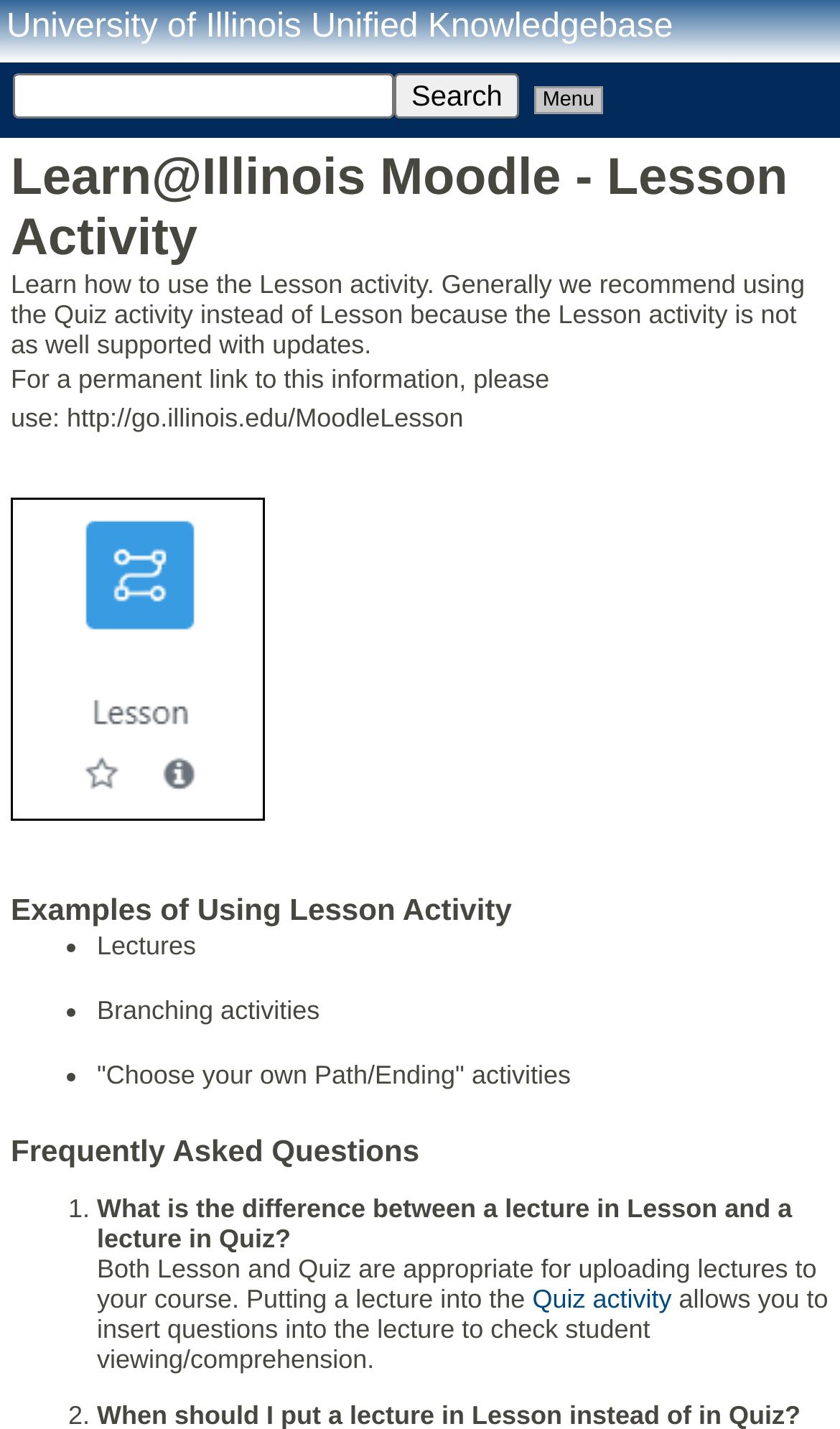Respond to the following question using a concise word or phrase: 
What is the purpose of the Lesson activity?

For lectures and branching activities